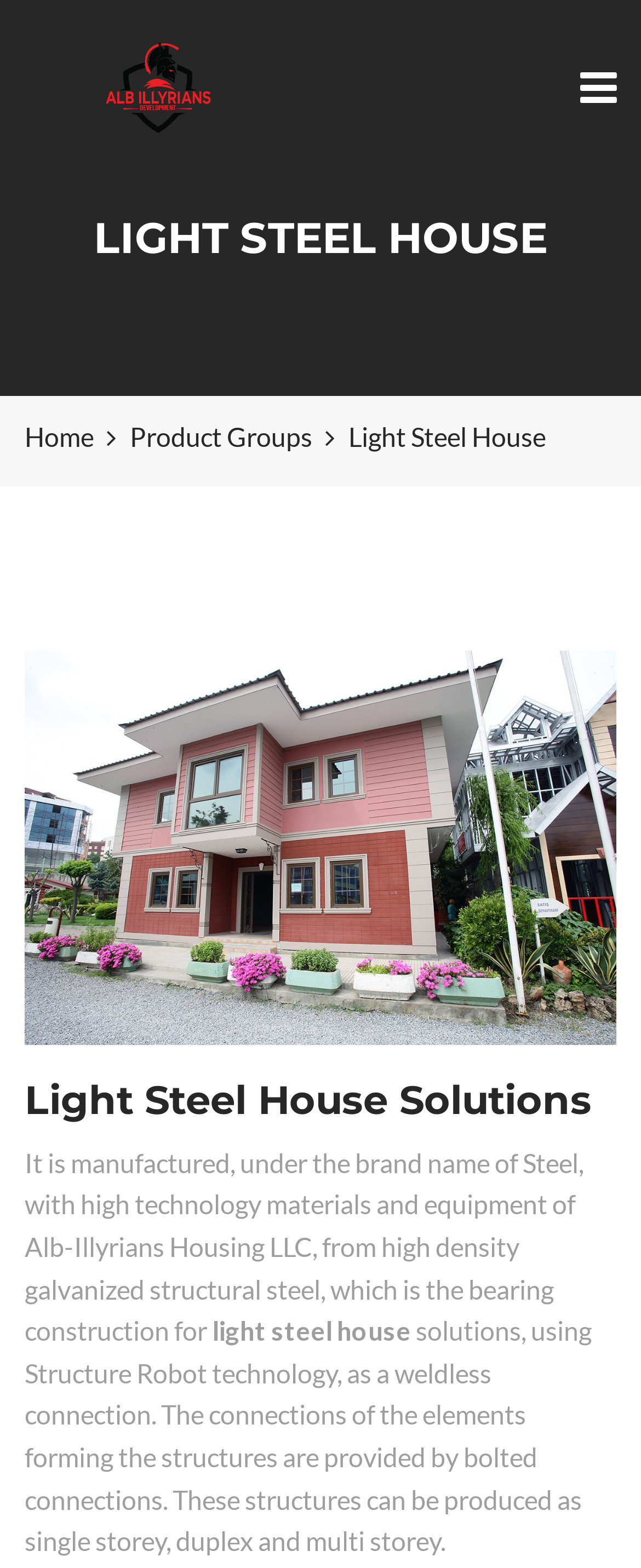What is the brand name of the manufacturer?
Give a one-word or short-phrase answer derived from the screenshot.

Alb-Illyrians Housing LLC